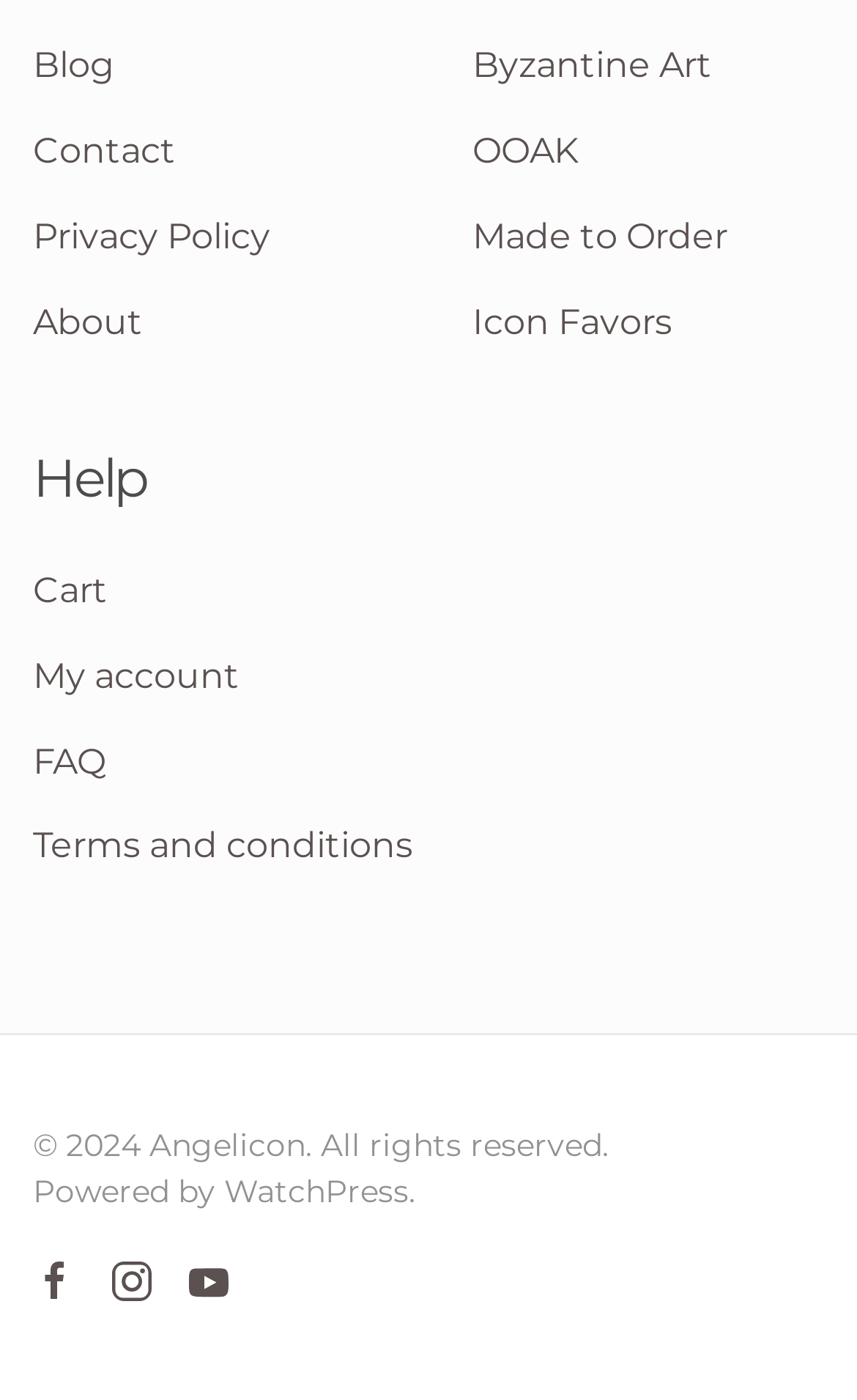What year is mentioned in the footer?
Based on the screenshot, answer the question with a single word or phrase.

2024